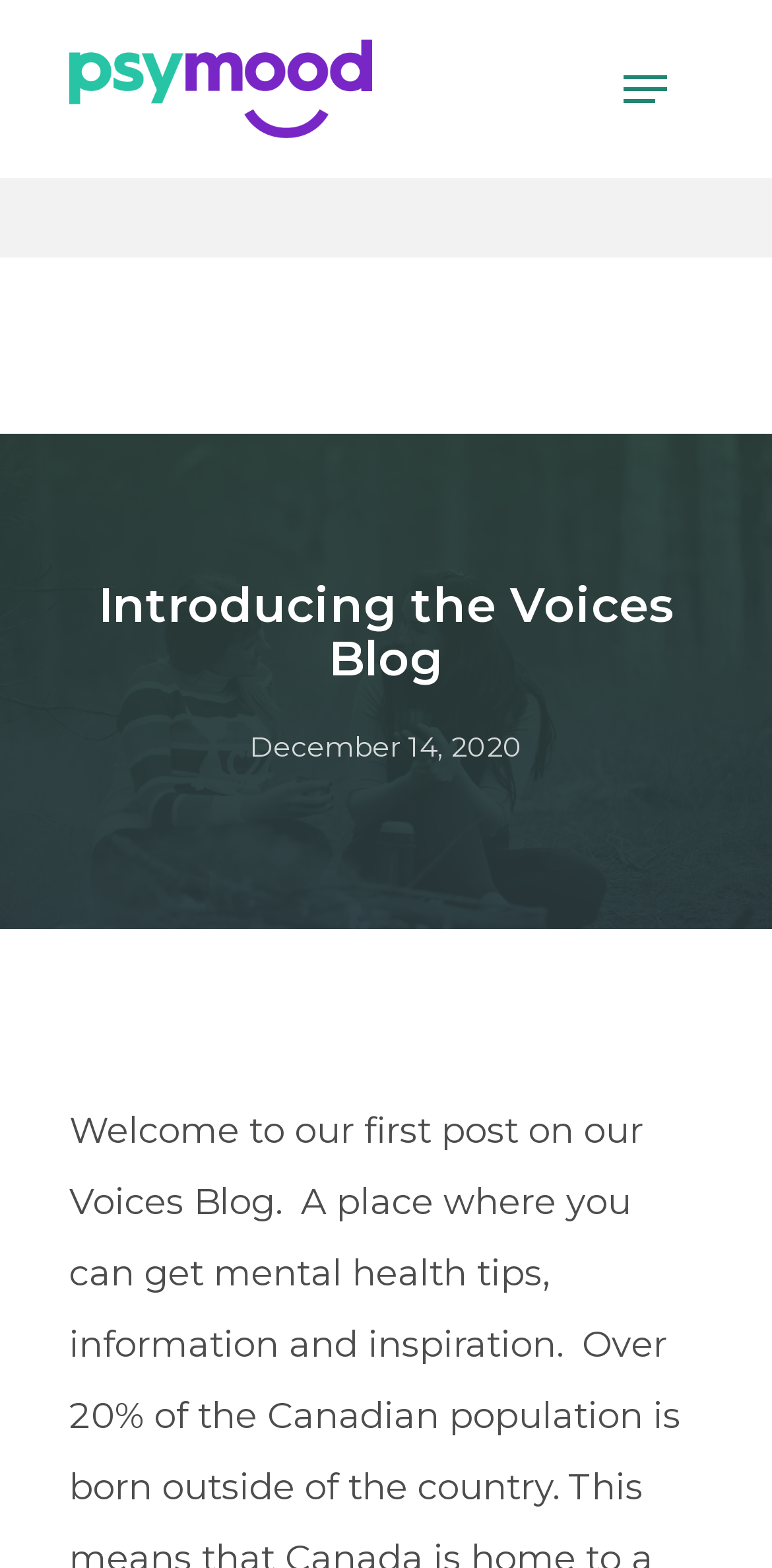Determine the bounding box coordinates of the section to be clicked to follow the instruction: "contact us". The coordinates should be given as four float numbers between 0 and 1, formatted as [left, top, right, bottom].

[0.63, 0.434, 0.841, 0.472]